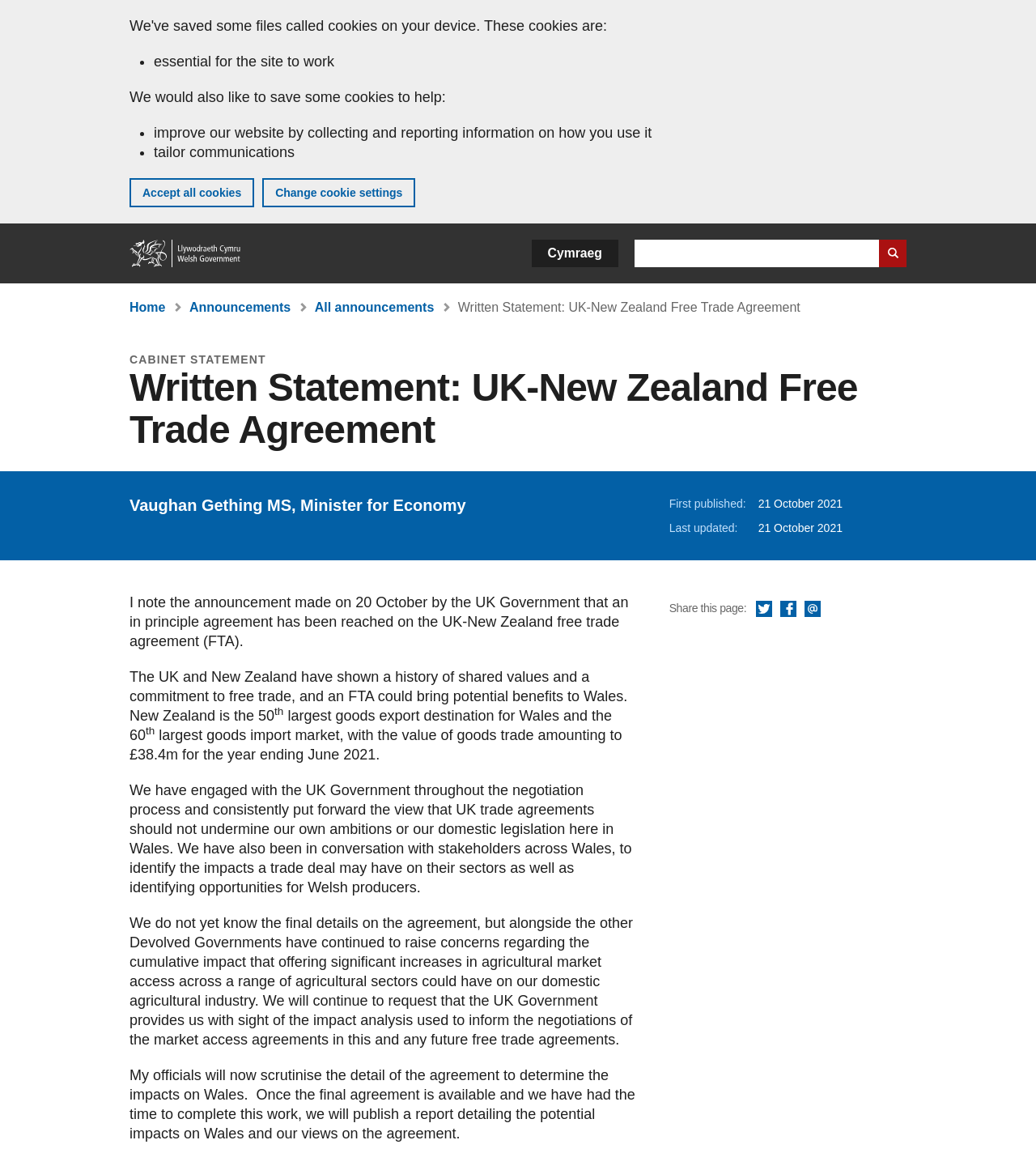Please identify the bounding box coordinates of the clickable area that will allow you to execute the instruction: "Go to Home".

[0.125, 0.205, 0.234, 0.228]